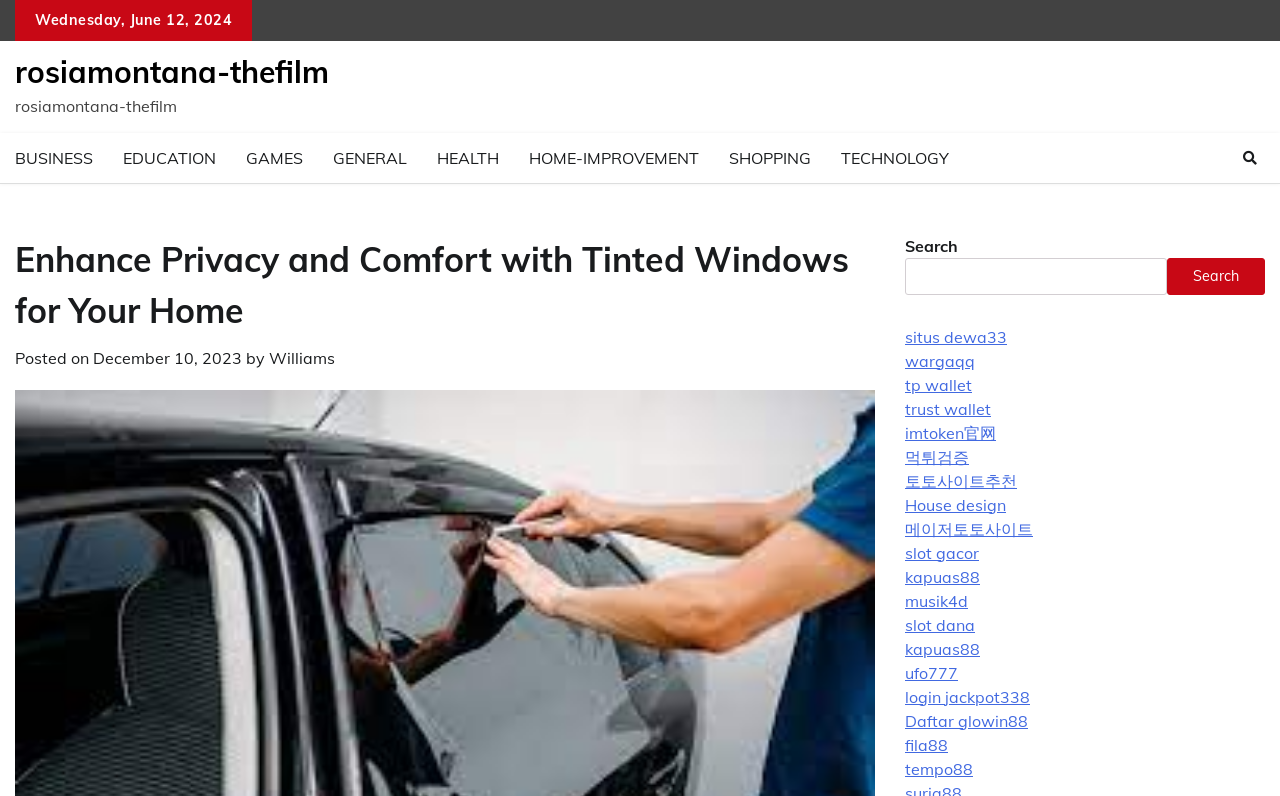Please find the bounding box coordinates of the element's region to be clicked to carry out this instruction: "Click on the 'TECHNOLOGY' link".

[0.645, 0.168, 0.753, 0.23]